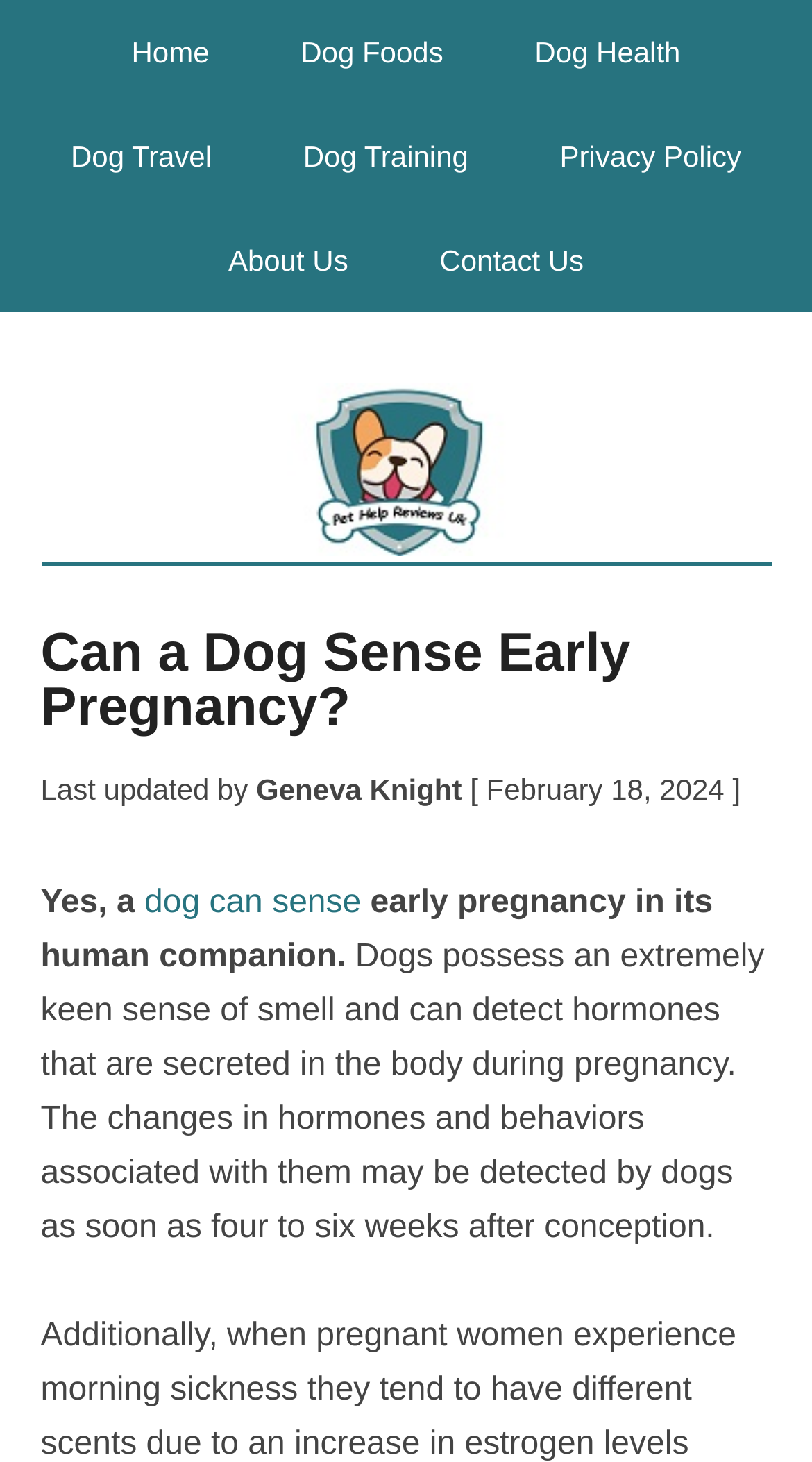Please locate the bounding box coordinates of the element that needs to be clicked to achieve the following instruction: "learn more about dog sense". The coordinates should be four float numbers between 0 and 1, i.e., [left, top, right, bottom].

[0.178, 0.605, 0.445, 0.629]